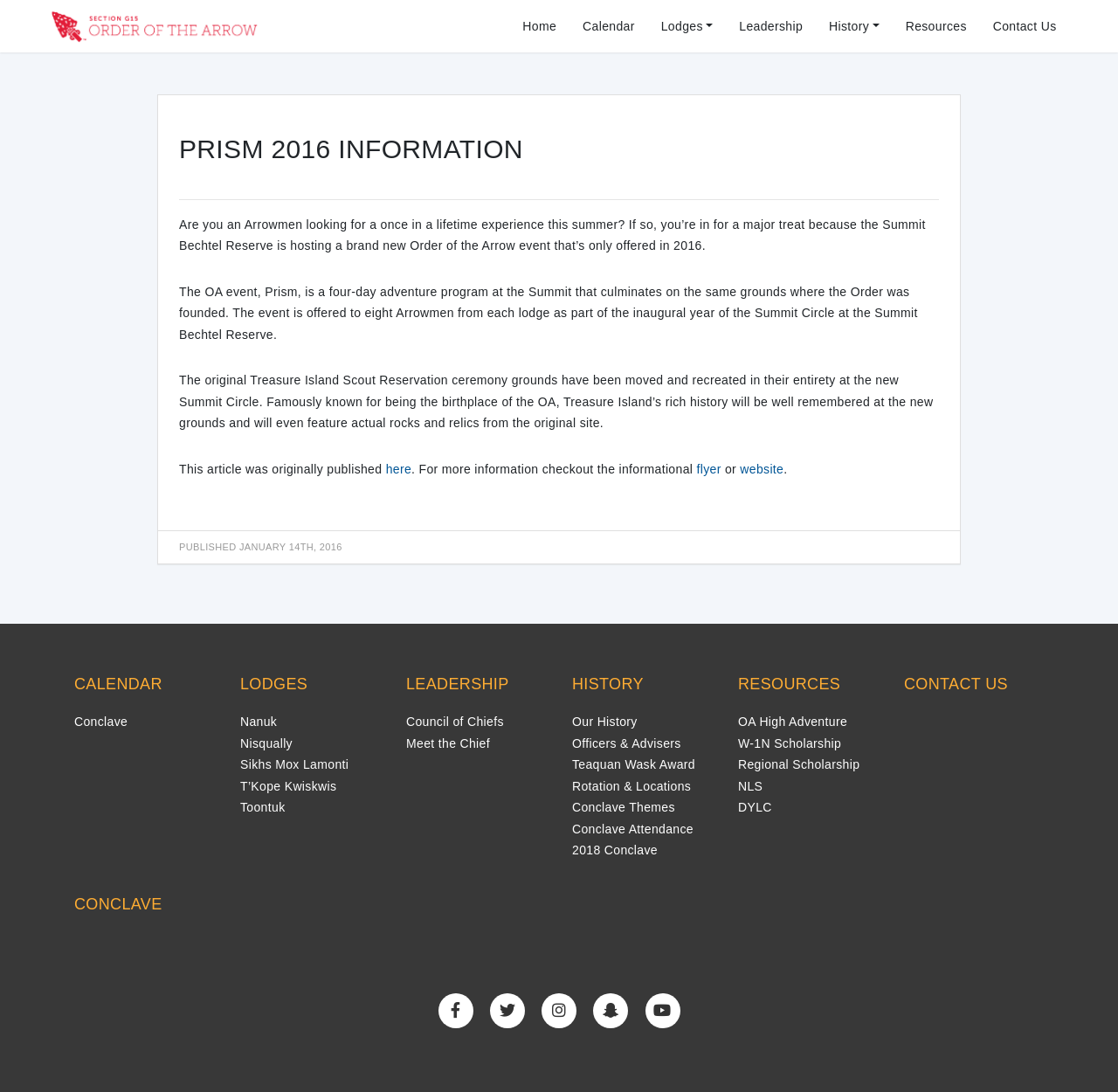Identify the text that serves as the heading for the webpage and generate it.

PRISM 2016 INFORMATION